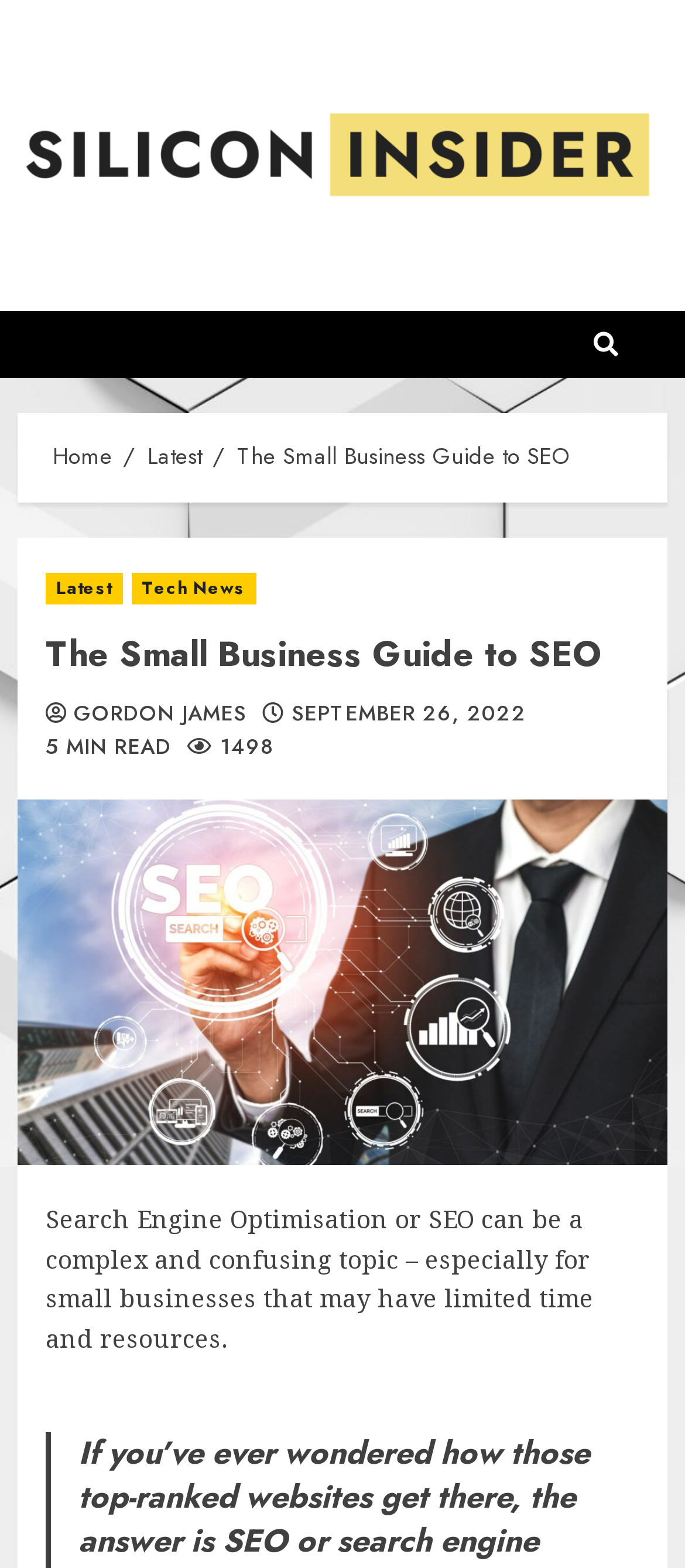Can you specify the bounding box coordinates of the area that needs to be clicked to fulfill the following instruction: "Learn about happy neurodiversity awareness week"?

None